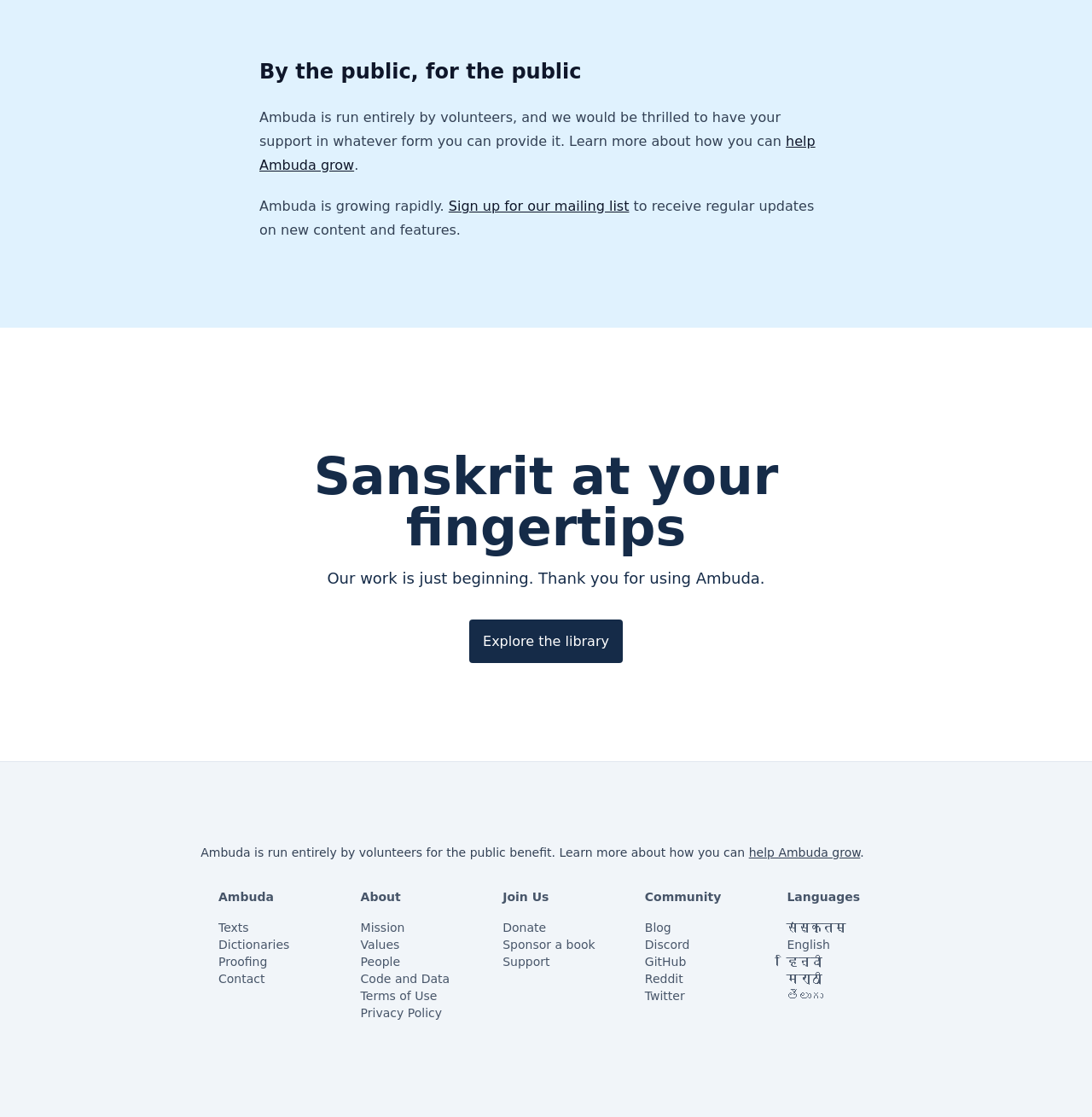Locate the bounding box coordinates of the clickable element to fulfill the following instruction: "Learn more about how you can help Ambuda grow". Provide the coordinates as four float numbers between 0 and 1 in the format [left, top, right, bottom].

[0.238, 0.119, 0.747, 0.155]